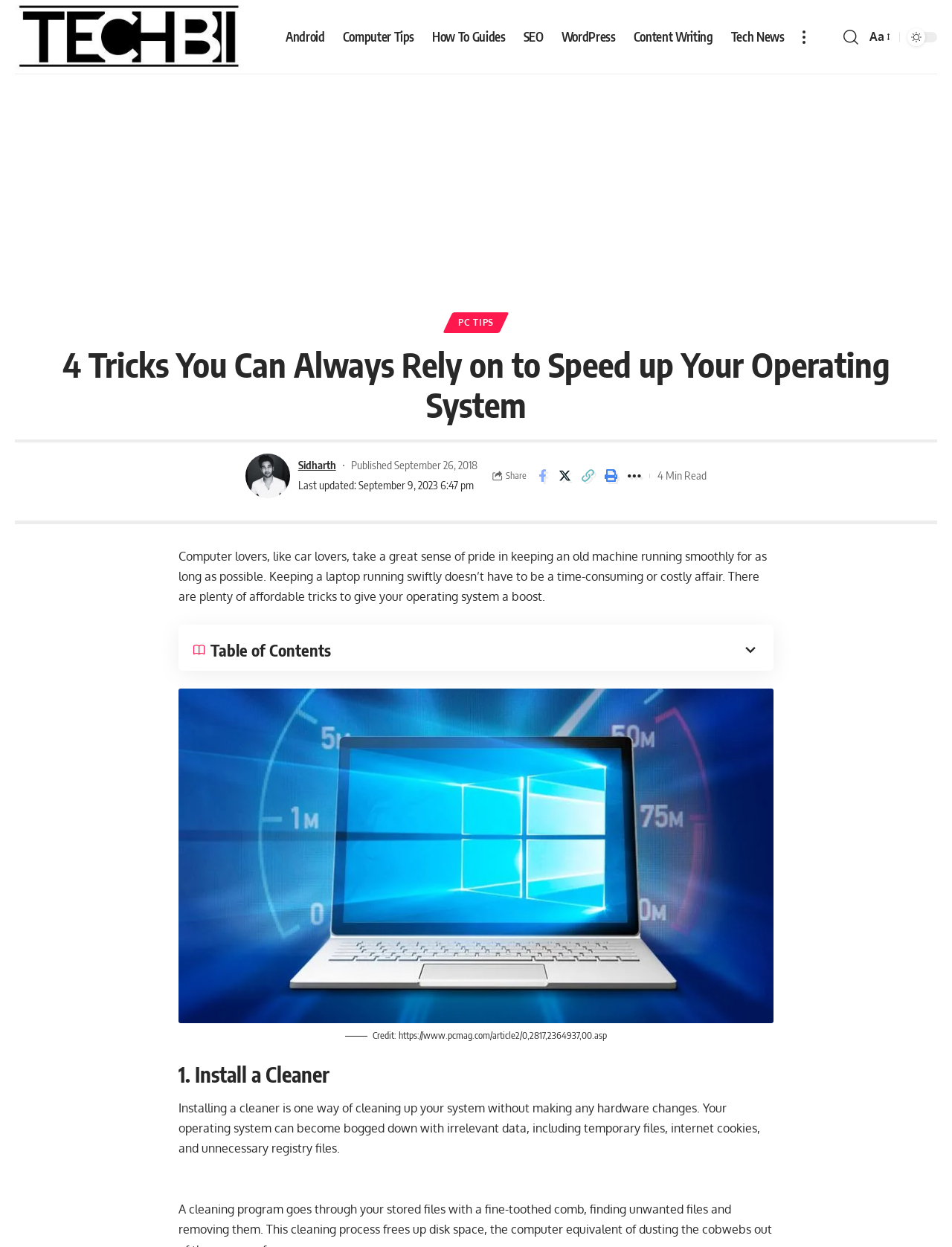Provide the bounding box coordinates of the section that needs to be clicked to accomplish the following instruction: "Click on the 'PC TIPS' link."

[0.471, 0.25, 0.529, 0.267]